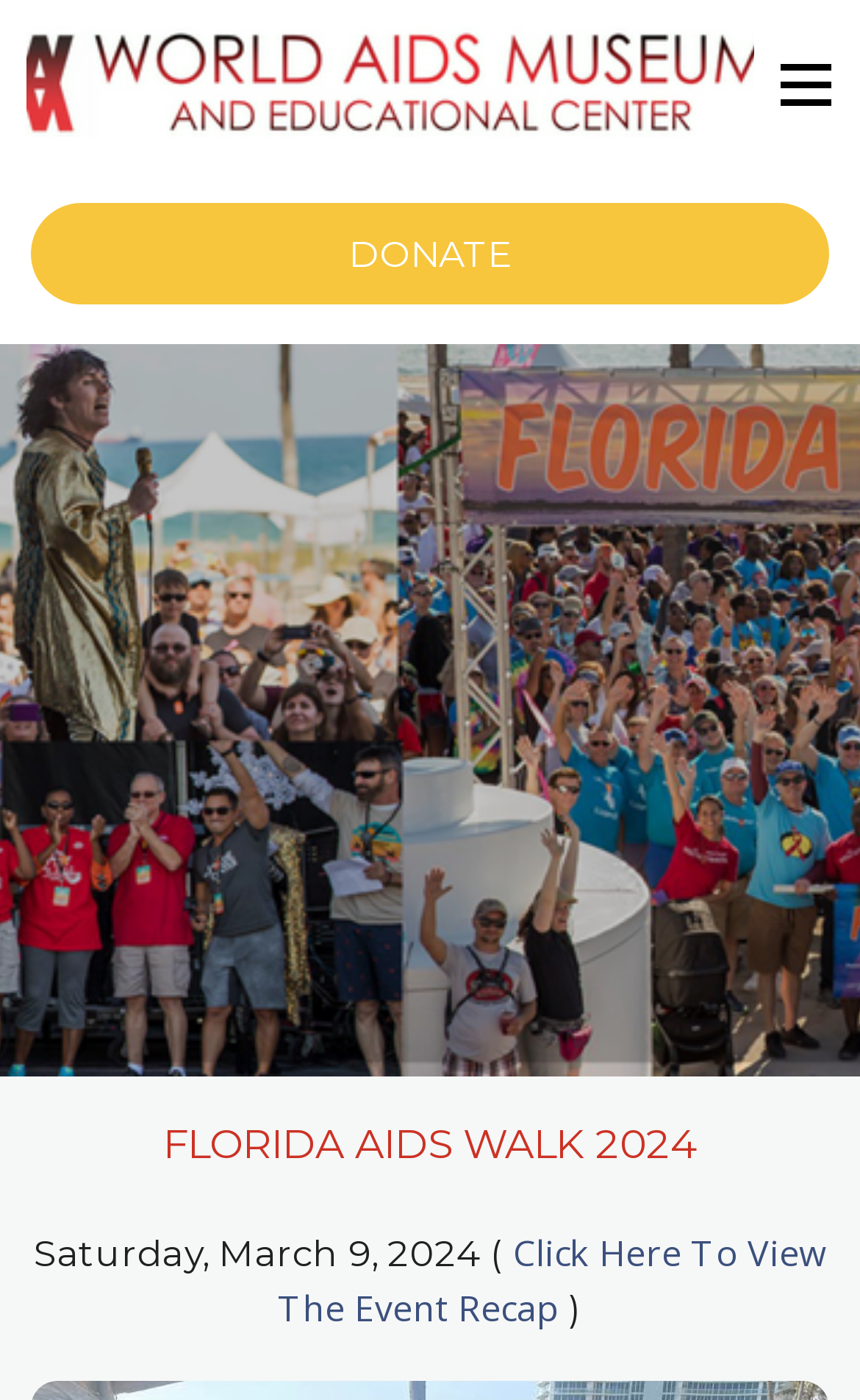What is the event mentioned on the webpage?
Please answer using one word or phrase, based on the screenshot.

Florida AIDS Walk 2024